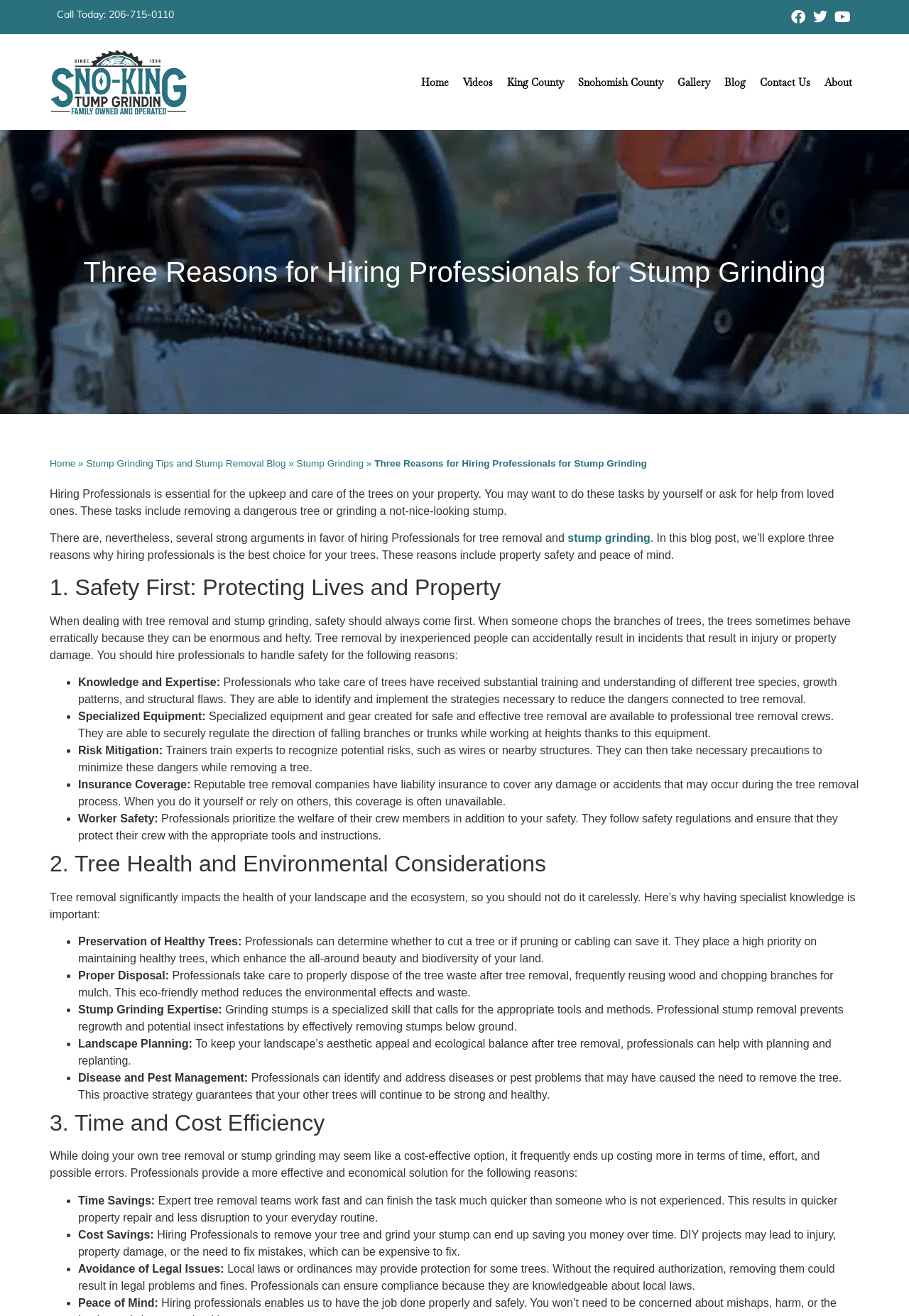Based on the element description Call Today: 206-715-0110, identify the bounding box of the UI element in the given webpage screenshot. The coordinates should be in the format (top-left x, top-left y, bottom-right x, bottom-right y) and must be between 0 and 1.

[0.062, 0.005, 0.191, 0.017]